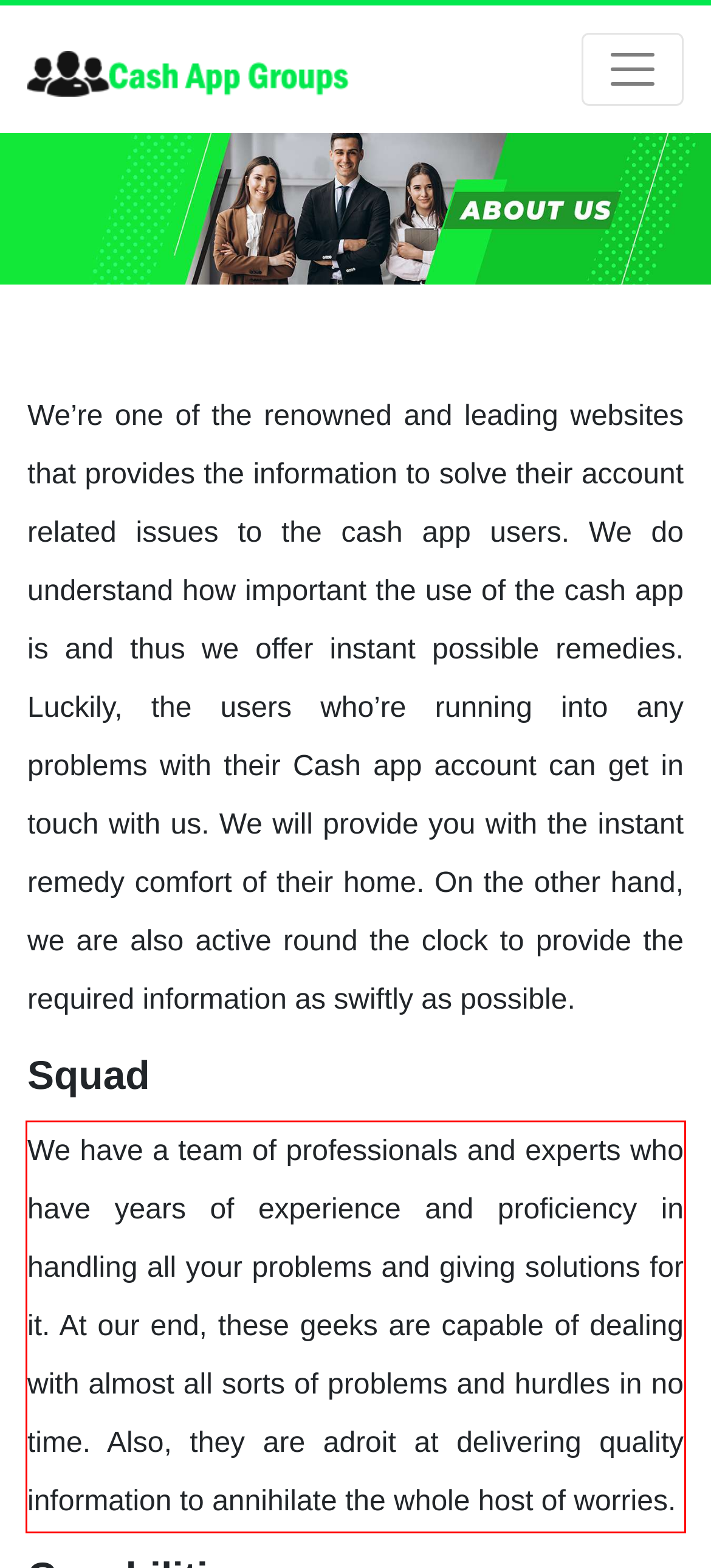You are provided with a screenshot of a webpage featuring a red rectangle bounding box. Extract the text content within this red bounding box using OCR.

We have a team of professionals and experts who have years of experience and proficiency in handling all your problems and giving solutions for it. At our end, these geeks are capable of dealing with almost all sorts of problems and hurdles in no time. Also, they are adroit at delivering quality information to annihilate the whole host of worries.